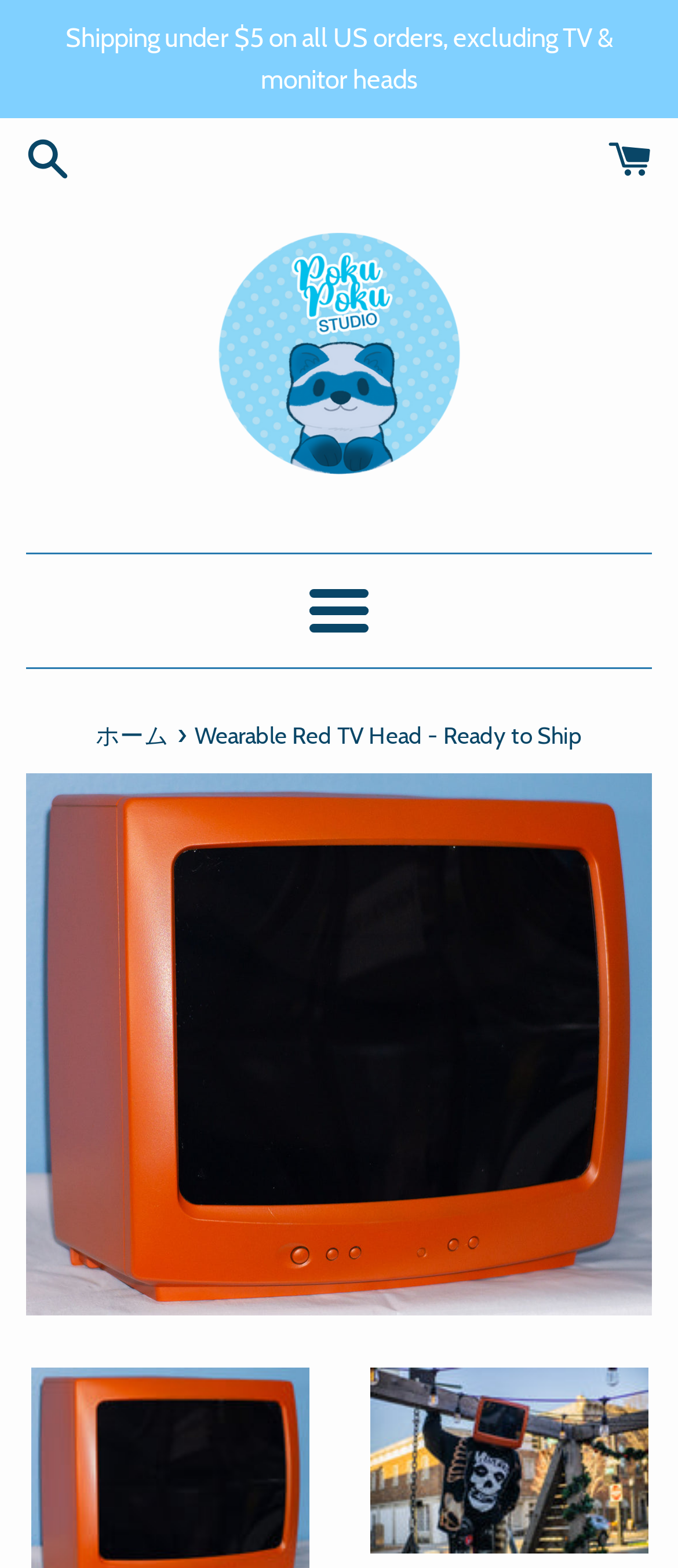Describe all the key features of the webpage in detail.

The webpage is about a wearable monitor head, specifically the "Wearable Red TV Head - Ready to Ship" product from PokuPoku Studio. At the top of the page, there is a notification about shipping costs, stating that all US orders, excluding TV and monitor heads, will have a shipping cost of under $5. 

On the top-left side, there are two links, one of which is a PokuPoku Studio logo that also serves as a link. On the top-right side, there is another link. 

Below the top section, there is a horizontal separator line. Underneath, there is a menu button labeled "メニュー" (which means "menu" in Japanese). 

Further down, there is another horizontal separator line, followed by a navigation section. This section contains a link to the "ホーム" (home) page and a static text element displaying the product name "Wearable Red TV Head - Ready to Ship". 

The main product image, which is a wearable red TV head, takes up most of the page's content area. At the bottom of the page, there is a link to the product, accompanied by a smaller version of the product image.